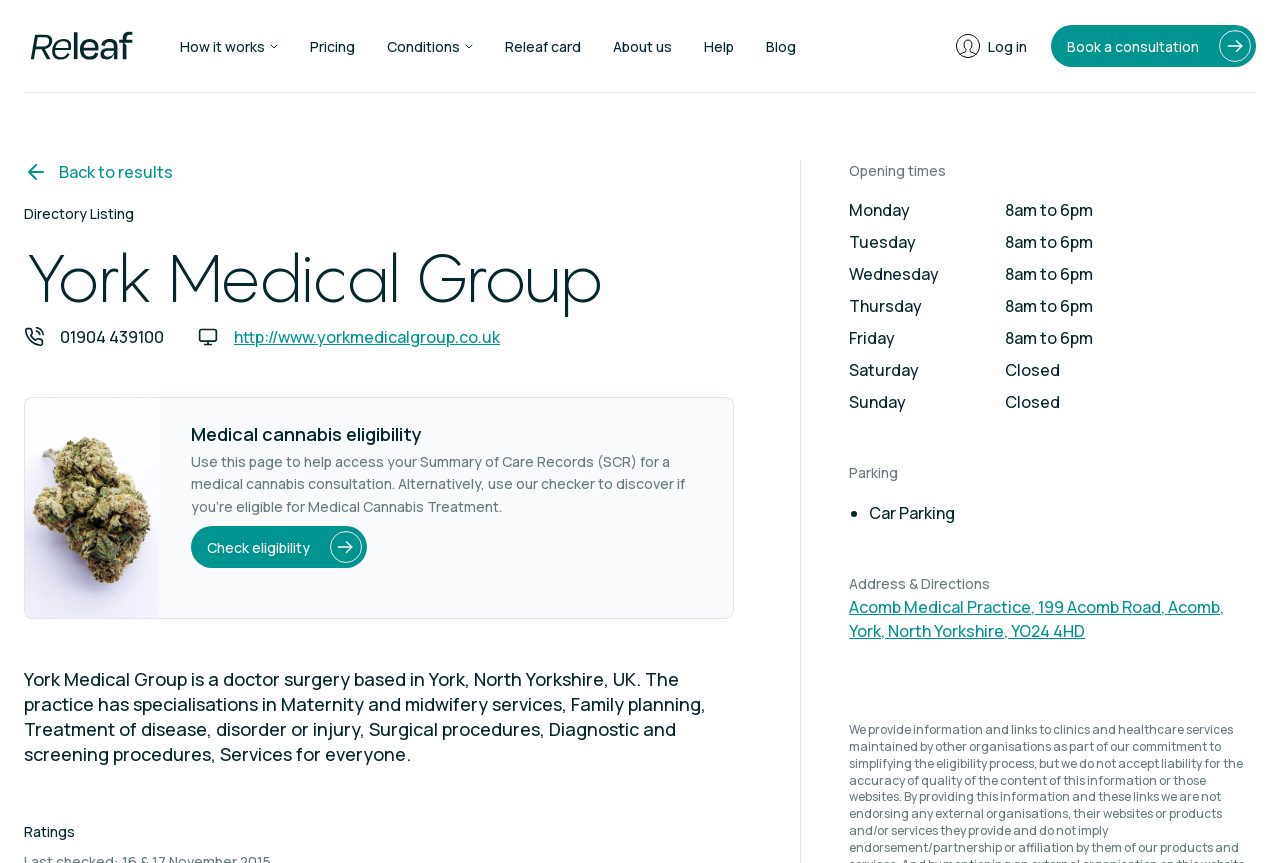What is the specialisation of York Medical Group? Analyze the screenshot and reply with just one word or a short phrase.

Maternity and midwifery services, Family planning, etc.